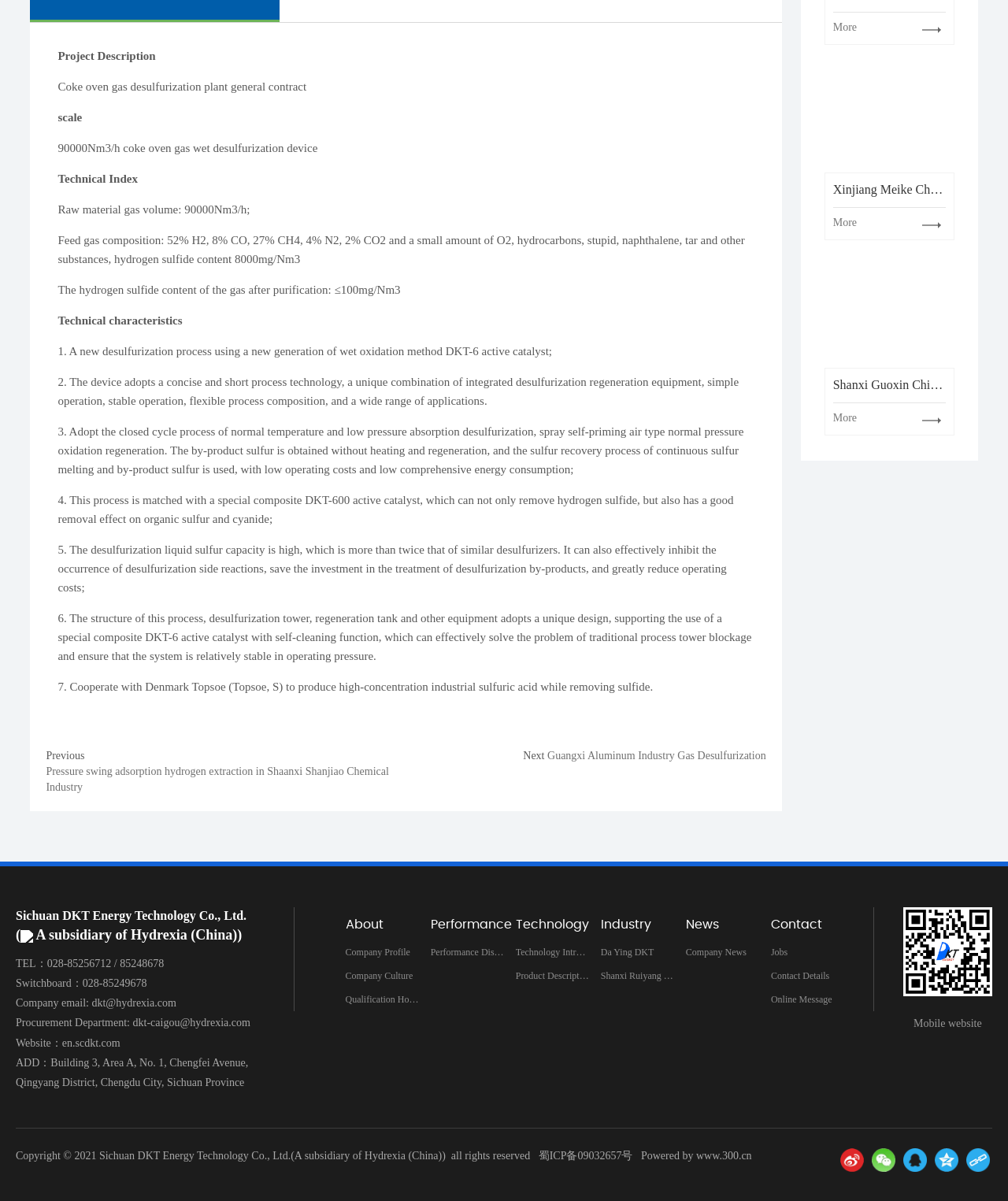Provide the bounding box coordinates of the UI element that matches the description: "parent_node: -8%".

None